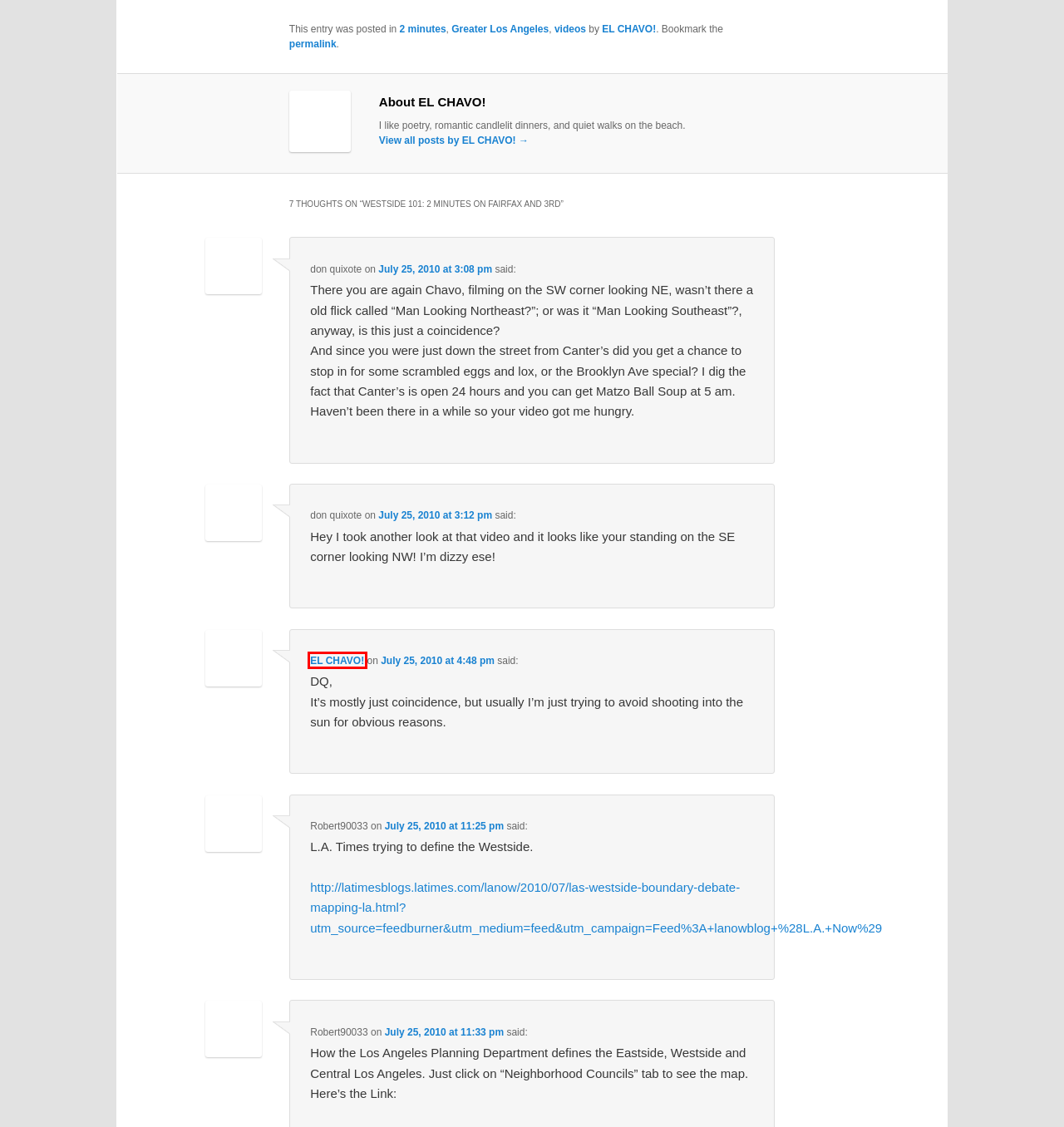You have a screenshot of a webpage with an element surrounded by a red bounding box. Choose the webpage description that best describes the new page after clicking the element inside the red bounding box. Here are the candidates:
A. 2 minutes | LA EASTSIDE
B. About | LA EASTSIDE
C. videos | LA EASTSIDE
D. LA EASTSIDE | Life Beyond The River
E. Greater Los Angeles | LA EASTSIDE
F. Archive blogs - Los Angeles Times
G. Don’t Worry, It’s Just Fire | LA EASTSIDE
H. CHANFLES! | EL CHAVO! – Mouthing Off

H